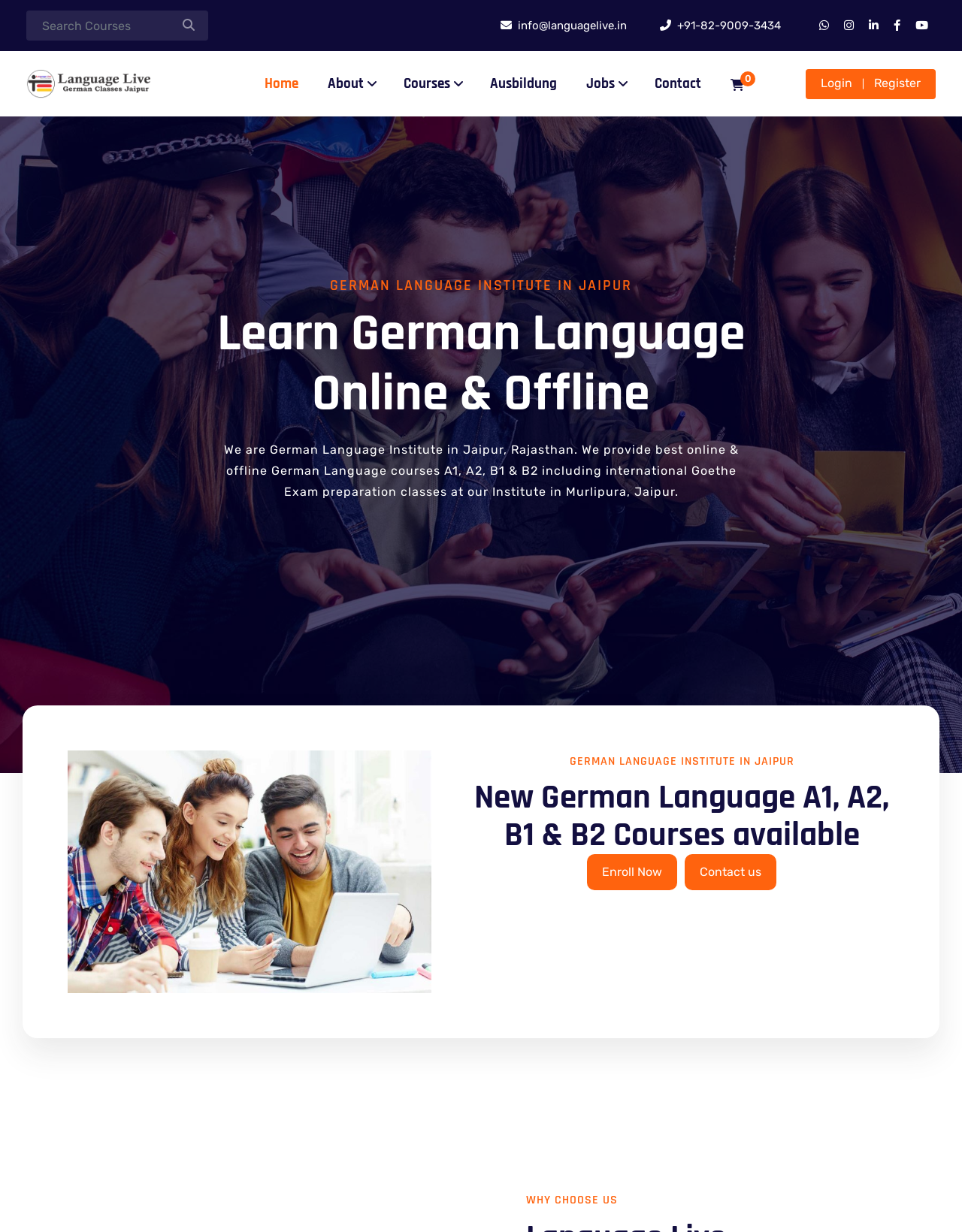Please reply to the following question using a single word or phrase: 
What is the phone number to contact the institute?

+91-82-9009-3434